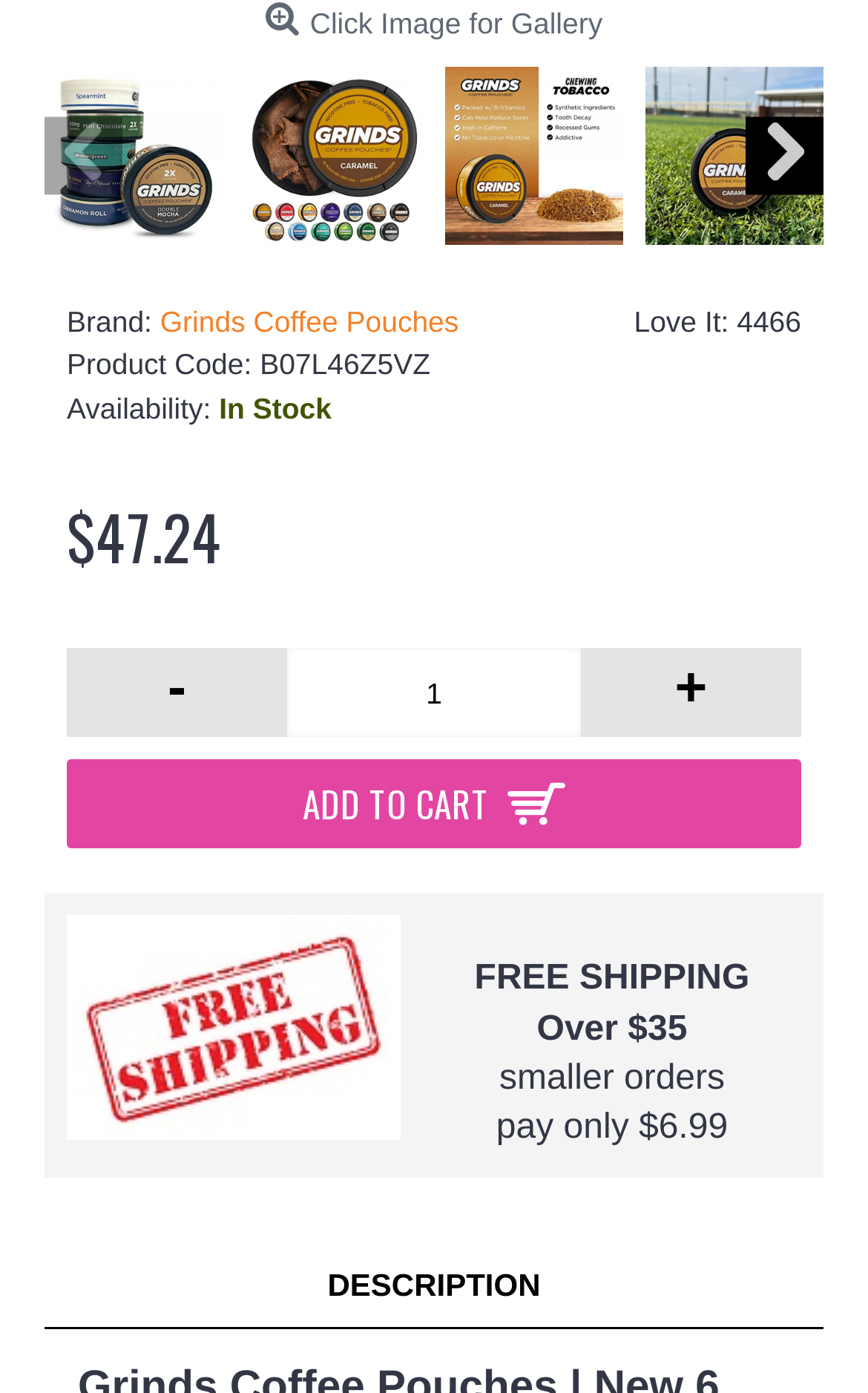From the webpage screenshot, predict the bounding box of the UI element that matches this description: "Add to Cart".

[0.077, 0.545, 0.923, 0.609]